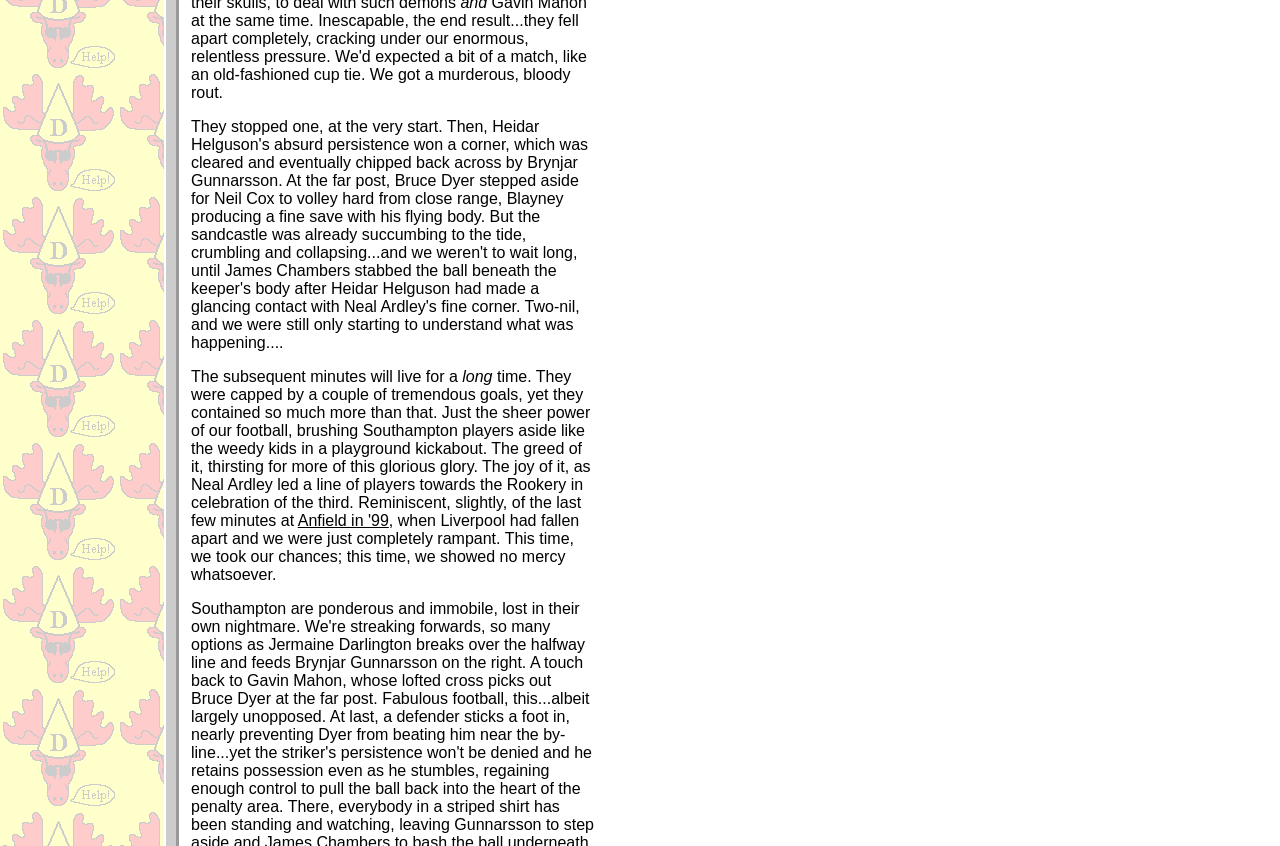Locate the bounding box of the UI element with the following description: "Anfield in '99".

[0.233, 0.605, 0.304, 0.625]